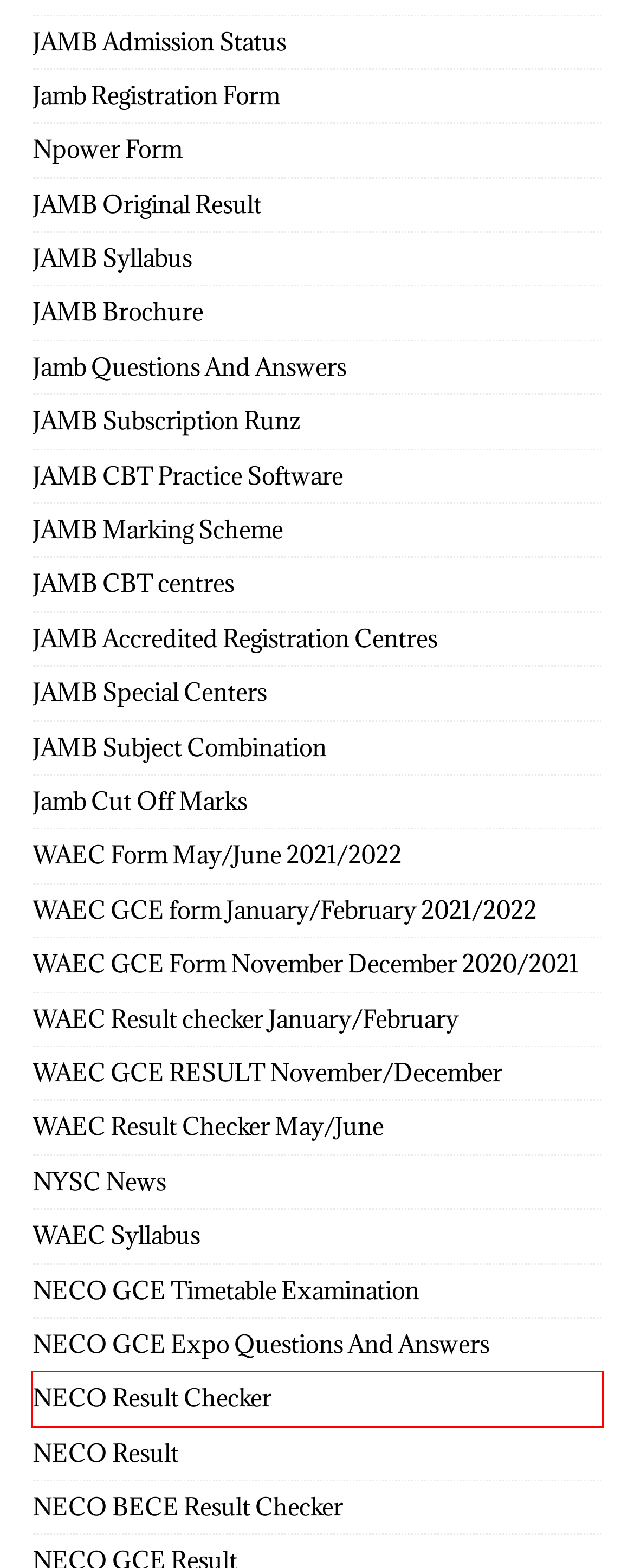Given a screenshot of a webpage with a red bounding box, please pick the webpage description that best fits the new webpage after clicking the element inside the bounding box. Here are the candidates:
A. Npower Portal Registration Form 2023/2024 - www.npower.fmhds.gov.ng login
B. NECO Result 2020/2021 is Out | neco.gov.ng result checking portal
C. Check Admission Status on JAMB Portal 2022/2023
D. How to Check NECO Result for 2023 June/July SSCE
E. WAEC 2021/2022 Registration Form Is Officially Out For May/June
F. NYSC National Youth Service Corps | www.nysc.gov.ng Archives - Jamb Admission
G. JAMB accredits 650 CBT centres - 2020 UTME News
H. Download Free WAEC Syllabus For All Subjects 2020/2021

D